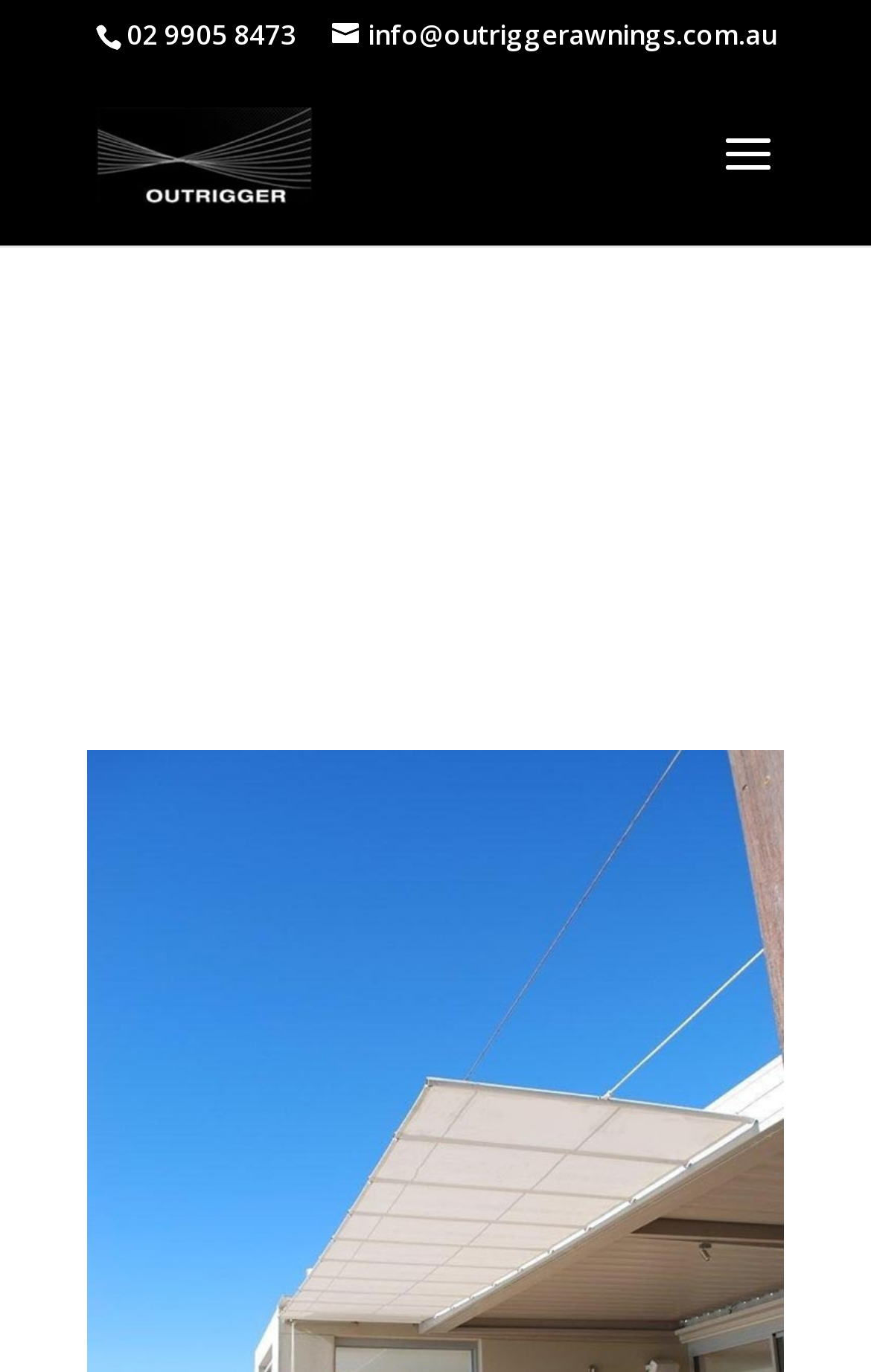Summarize the webpage with a detailed and informative caption.

The webpage appears to be the homepage of Outrigger, a company that designs and manufactures awnings and sails. At the top left corner, there is a phone number "02 9905 8473" and an email address "info@outriggerawnings.com.au" next to it. Below the phone number, there is a link to the company's name "Outrigger" accompanied by a logo image. 

On the right side of the top section, there is a search bar with a label "Search for:". 

Below the top section, there is a heading "OUR RANGE" followed by a more prominent heading "Concertina Awnings" that spans across the page. The "Concertina Awnings" heading is positioned roughly in the middle of the page, indicating that it might be a main section or category on the webpage.